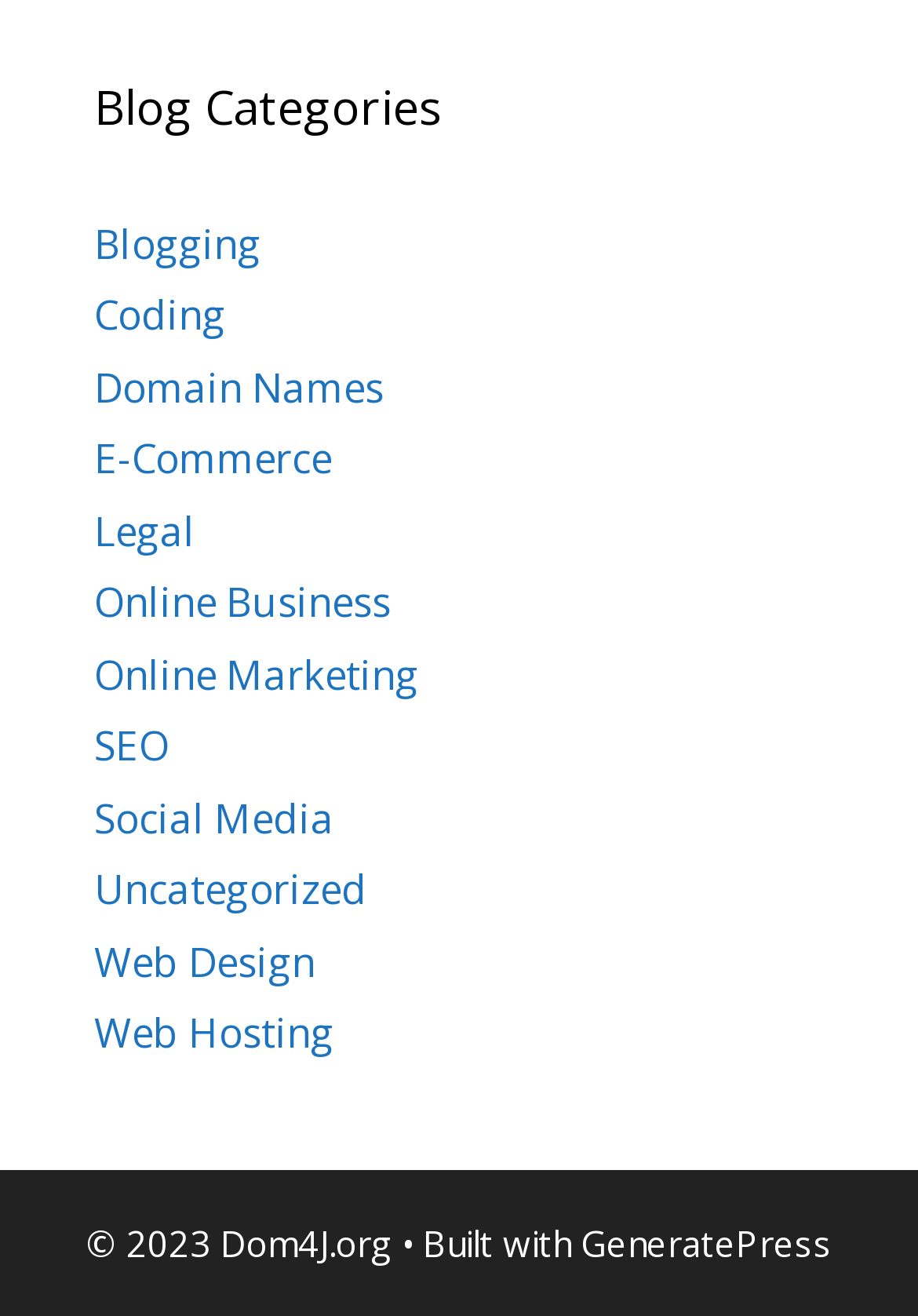Locate the bounding box coordinates of the element that needs to be clicked to carry out the instruction: "explore Online Business". The coordinates should be given as four float numbers ranging from 0 to 1, i.e., [left, top, right, bottom].

[0.103, 0.437, 0.426, 0.478]